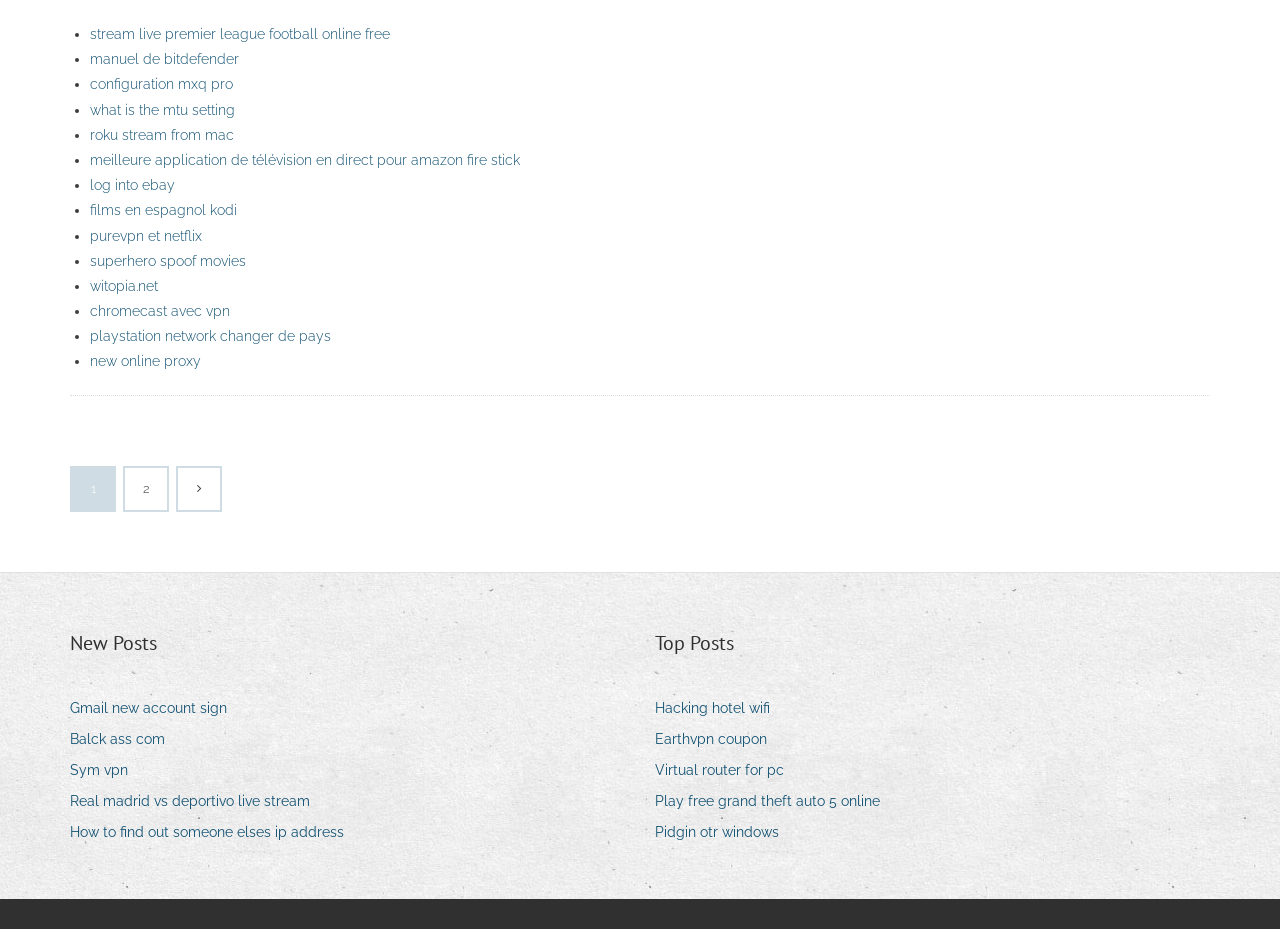Please specify the bounding box coordinates of the area that should be clicked to accomplish the following instruction: "View 'Top Posts'". The coordinates should consist of four float numbers between 0 and 1, i.e., [left, top, right, bottom].

[0.512, 0.676, 0.573, 0.708]